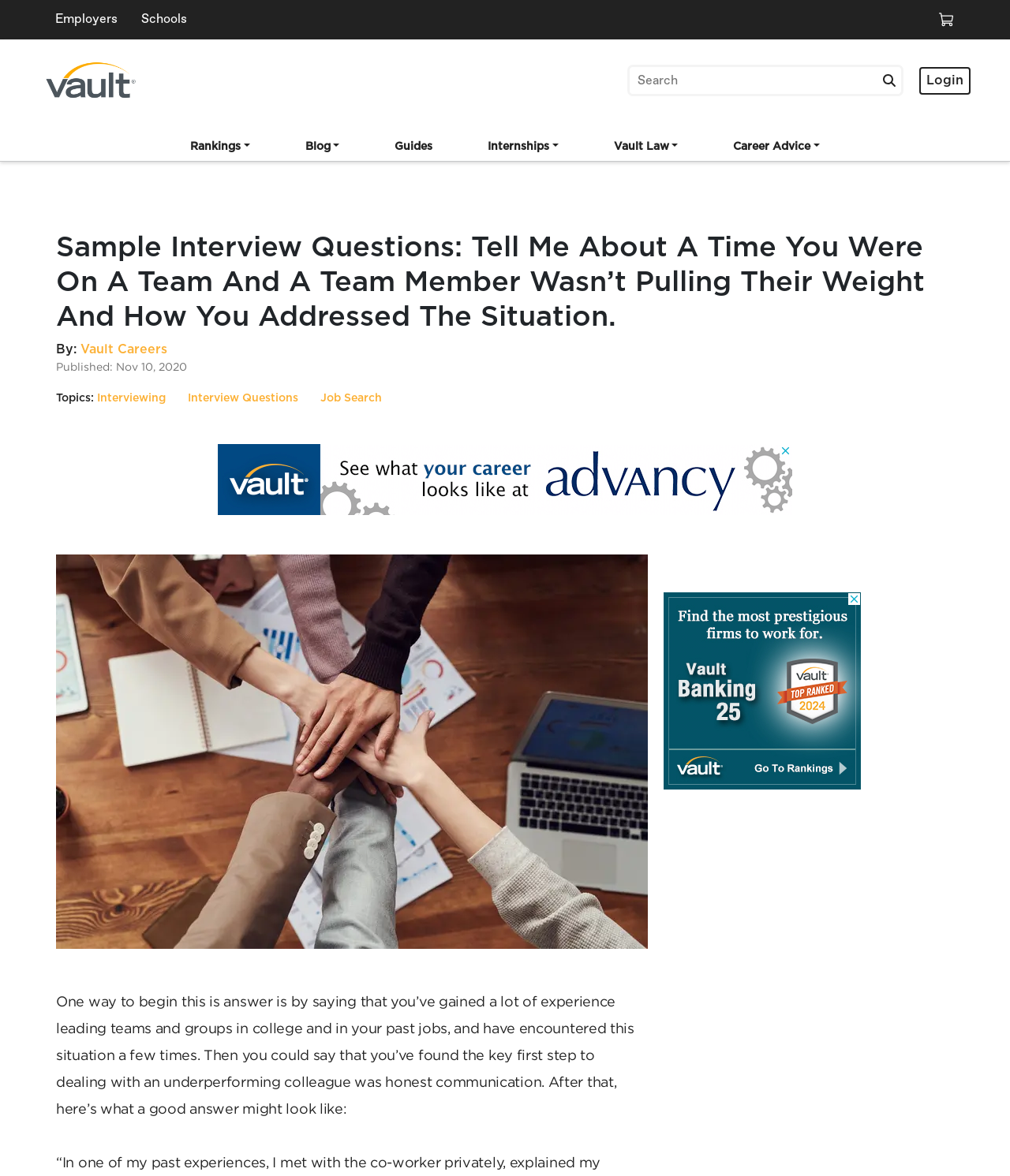What is the first step in dealing with an underperforming colleague?
Please provide a full and detailed response to the question.

The first step in dealing with an underperforming colleague is mentioned in the article text, which is located at [0.055, 0.845, 0.628, 0.949]. The text states that the key first step is honest communication.